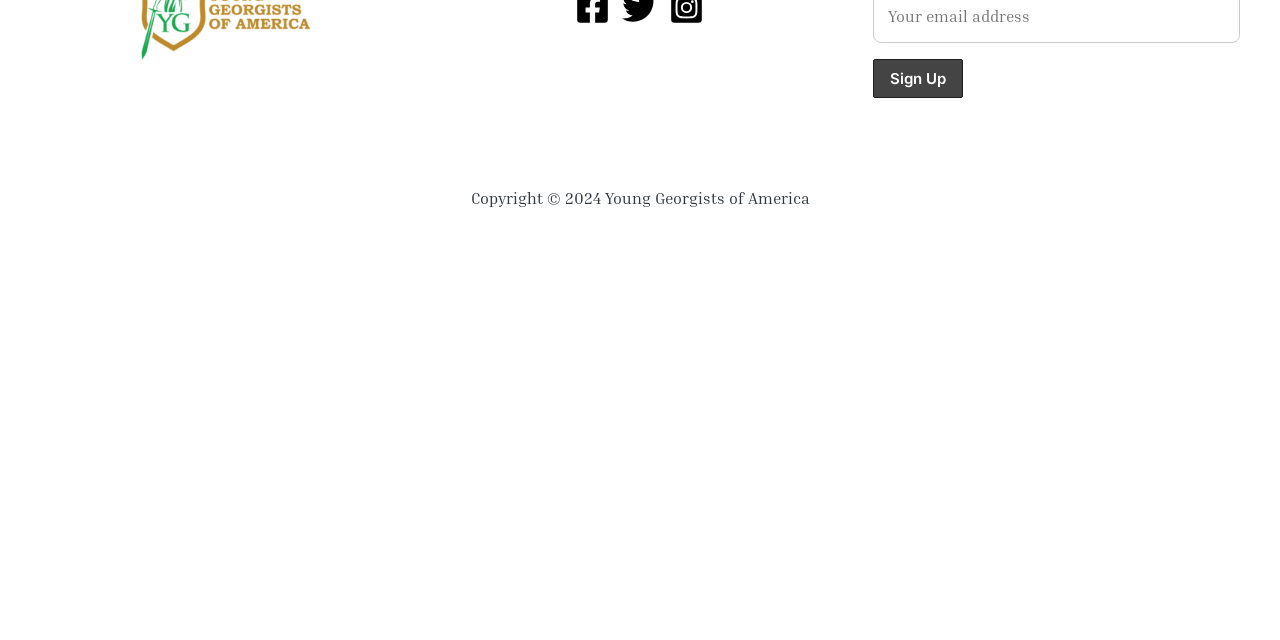Determine the bounding box coordinates for the HTML element described here: "value="Sign up"".

[0.682, 0.092, 0.753, 0.153]